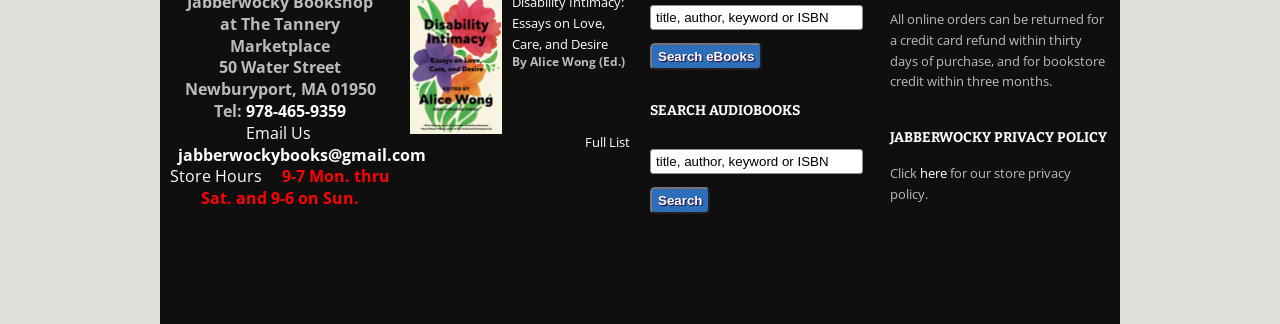Provide the bounding box coordinates for the specified HTML element described in this description: "Email Us". The coordinates should be four float numbers ranging from 0 to 1, in the format [left, top, right, bottom].

[0.192, 0.376, 0.243, 0.444]